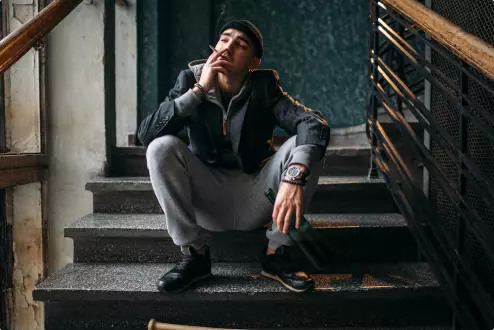What is the texture of the walls in the background?
Examine the screenshot and reply with a single word or phrase.

Textured